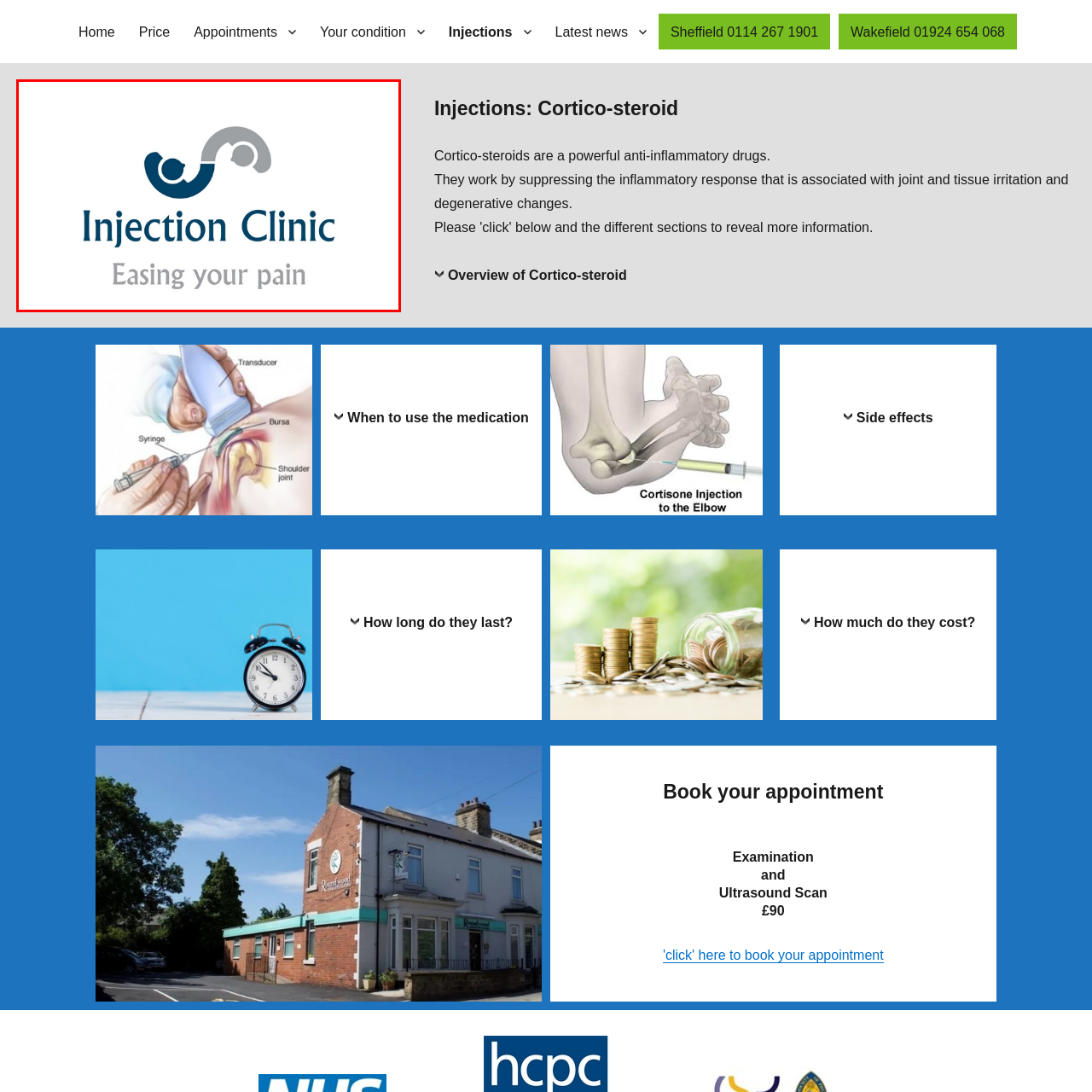What does the tagline of the clinic emphasize? Please look at the image within the red bounding box and provide a one-word or short-phrase answer based on what you see.

Providing relief to patients